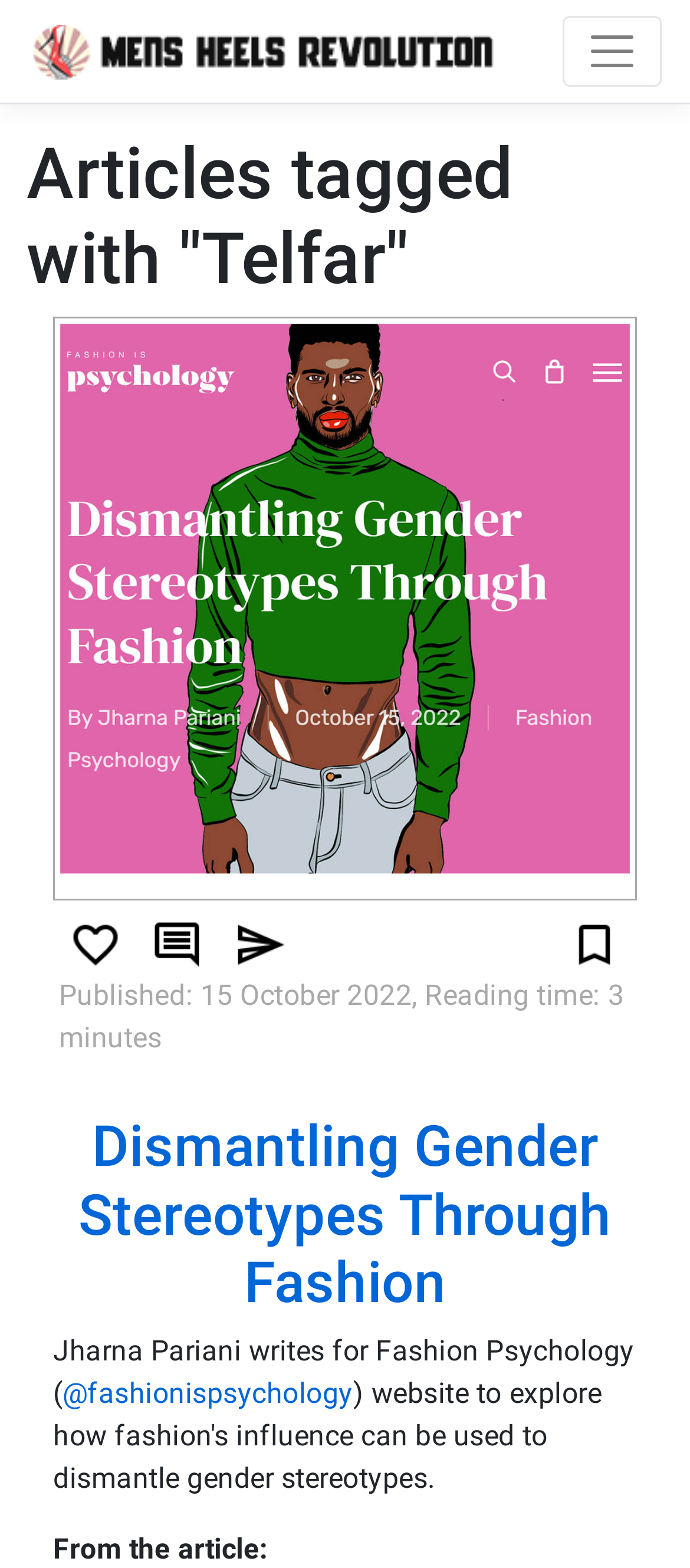How many links are there in the article?
Respond to the question with a single word or phrase according to the image.

5